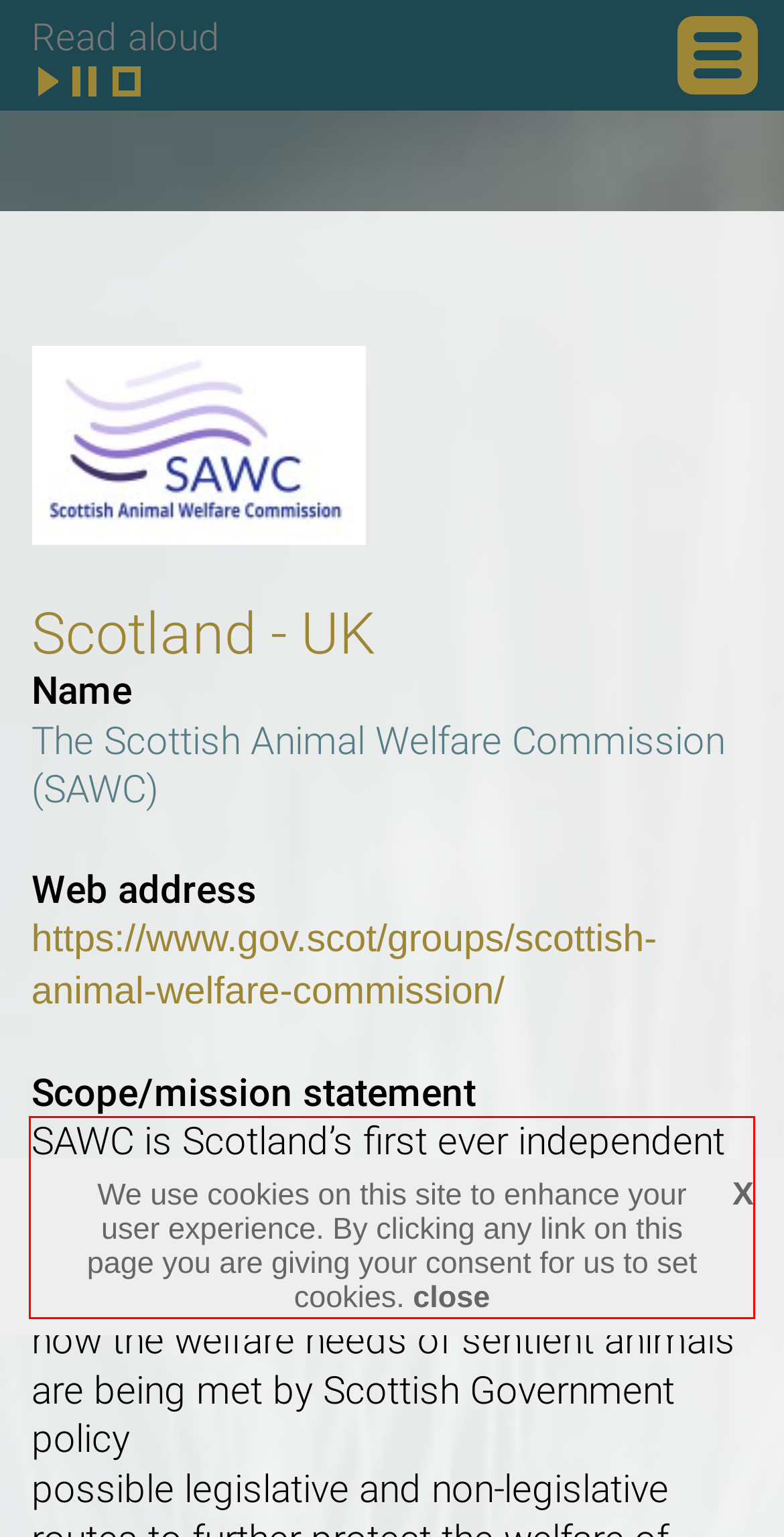Using the provided webpage screenshot, recognize the text content in the area marked by the red bounding box.

SAWC is Scotland’s first ever independent Animal Welfare Commission. It was officially established in June 2020 and specifically looks at: